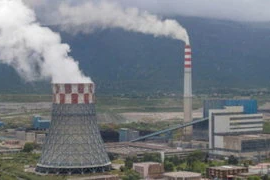Describe all the important aspects and details of the image.

The image depicts a coal-fired power plant, prominently featuring a cooling tower on the left with a distinctive lattice structure, from which white steam billows into the atmosphere. To its right stands a taller smokestack, identifiable by its red and white stripes, also releasing smoke. The setting shows a backdrop of mountains, indicating that the facility is likely situated in a valley or hilly terrain. This power plant is associated with the ongoing discussions surrounding pollution and environmental regulations in the Western Balkans, particularly regarding the Tuzla 7 coal power project, which has faced significant scrutiny and regulatory challenges due to its impact on air quality and compliance with environmental standards. The operation of such plants remains a critical issue in the region, with implications for energy production and ecological sustainability.